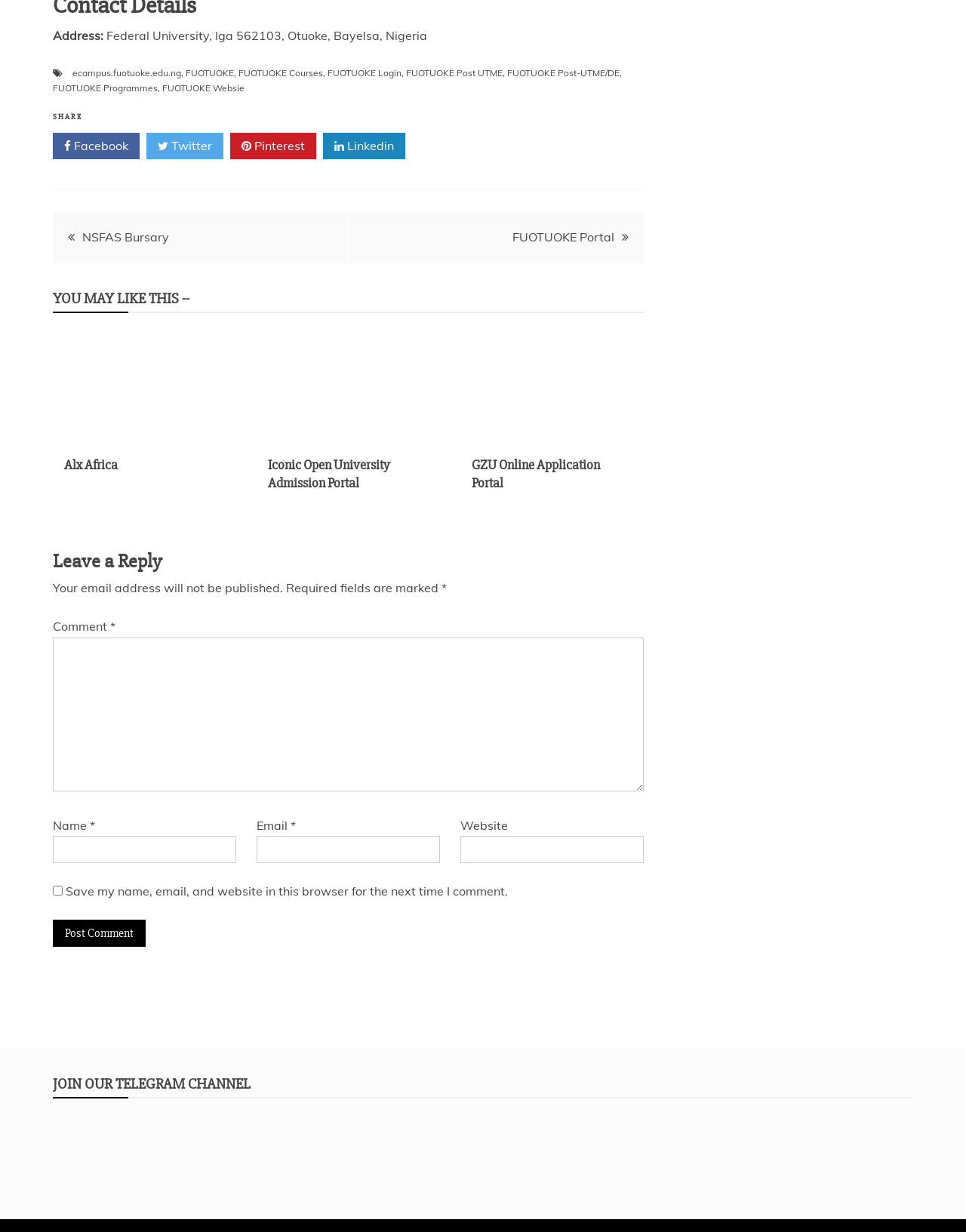Pinpoint the bounding box coordinates of the clickable area needed to execute the instruction: "Enter a comment". The coordinates should be specified as four float numbers between 0 and 1, i.e., [left, top, right, bottom].

[0.055, 0.517, 0.666, 0.642]